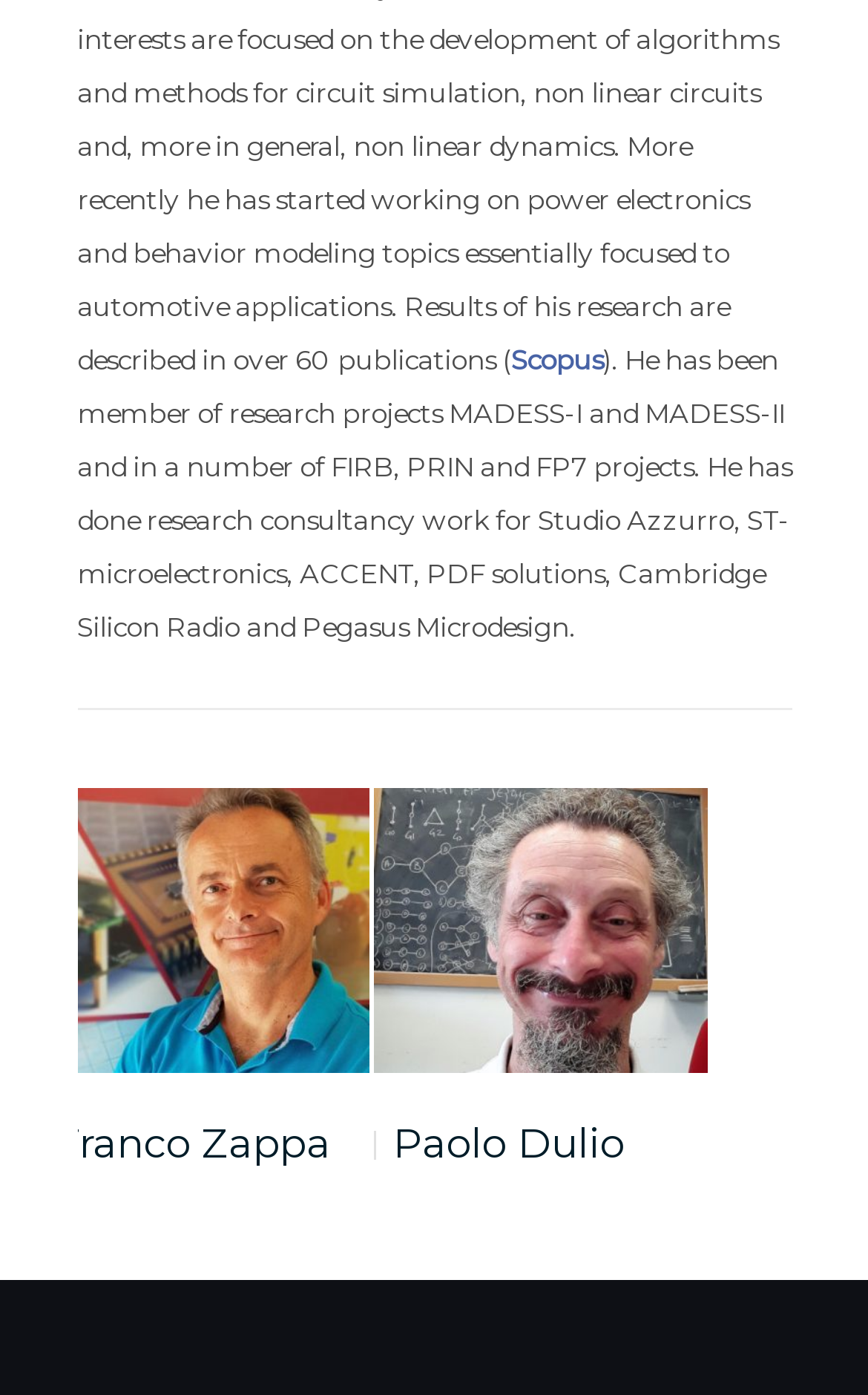Using the format (top-left x, top-left y, bottom-right x, bottom-right y), provide the bounding box coordinates for the described UI element. All values should be floating point numbers between 0 and 1: parent_node: Paolo Dulio

[0.429, 0.565, 0.814, 0.768]